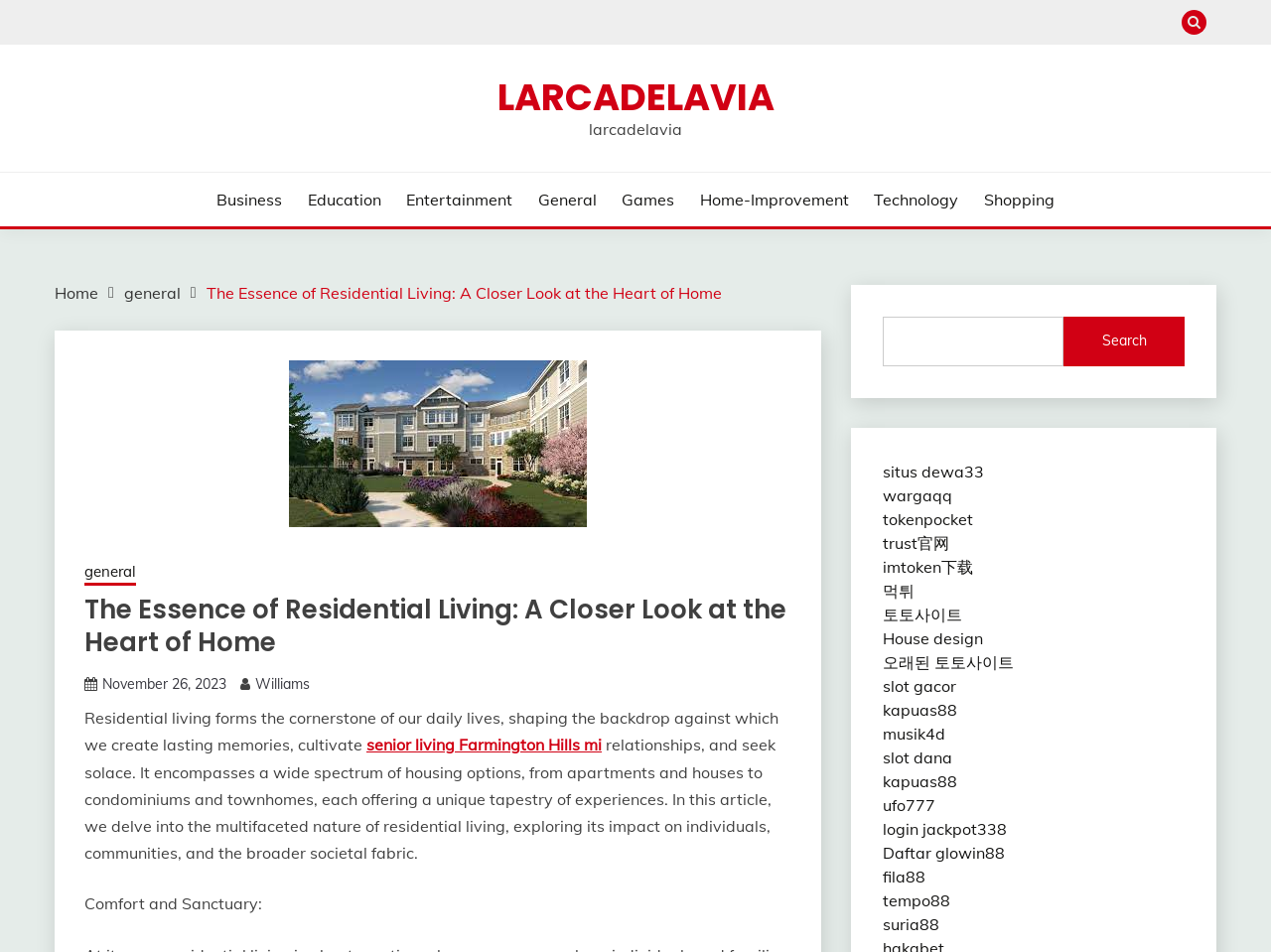What is the first link in the breadcrumbs navigation?
Based on the image, respond with a single word or phrase.

Home